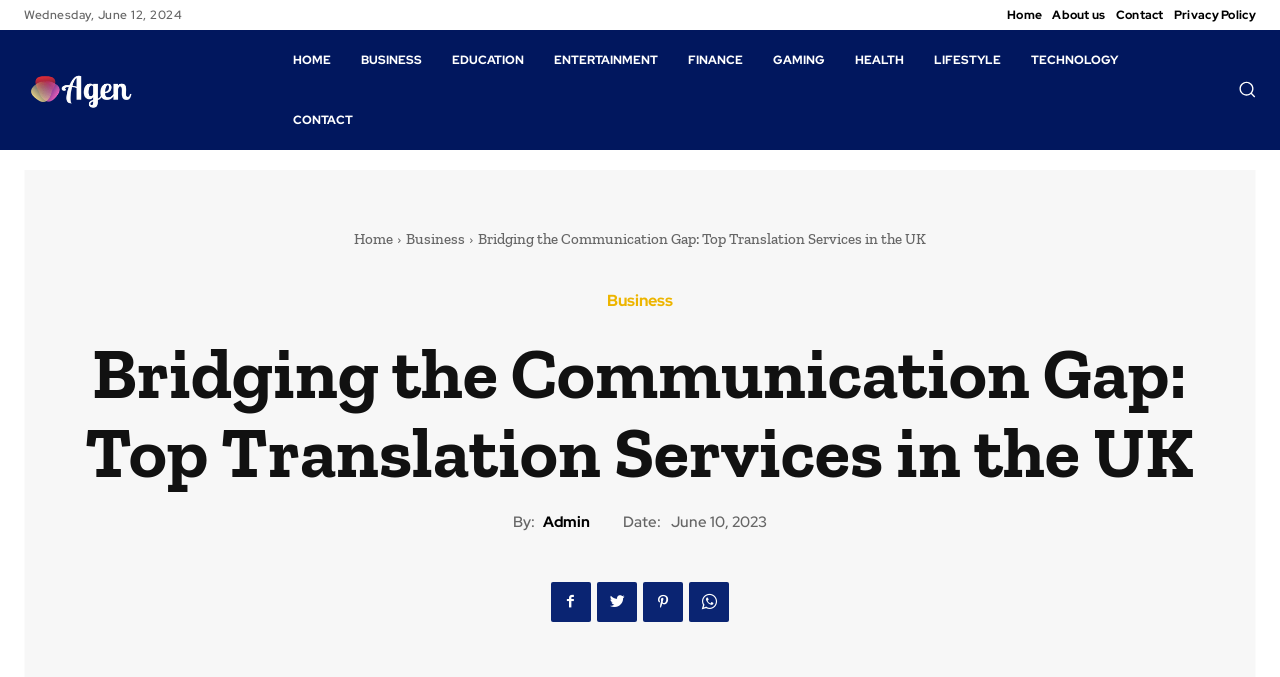Answer the following in one word or a short phrase: 
What is the text above the 'Business' link?

Bridging the Communication Gap: Top Translation Services in the UK